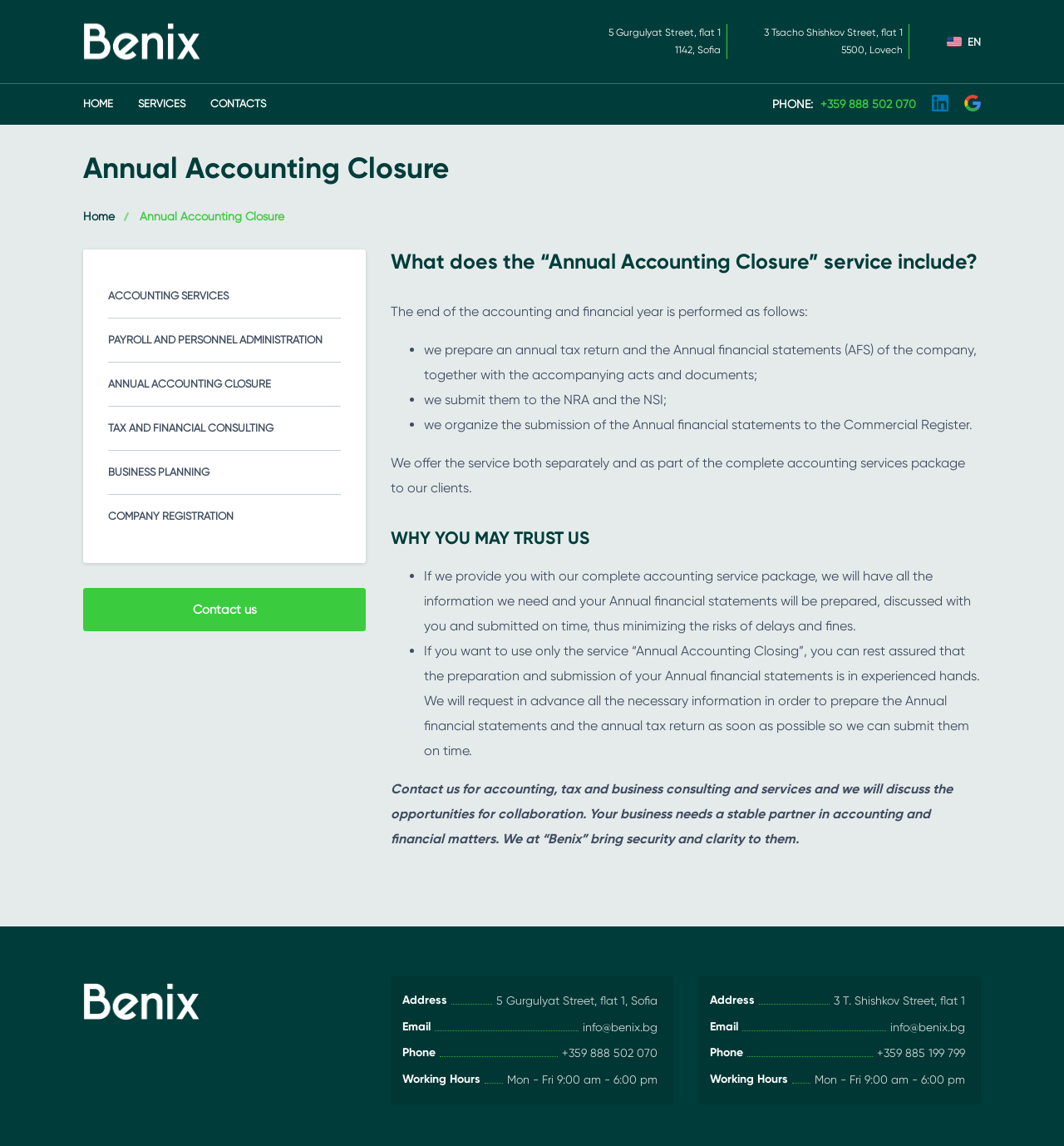Please identify the bounding box coordinates of the element that needs to be clicked to perform the following instruction: "Click on the 'Annual Accounting Closure' link".

[0.131, 0.178, 0.267, 0.2]